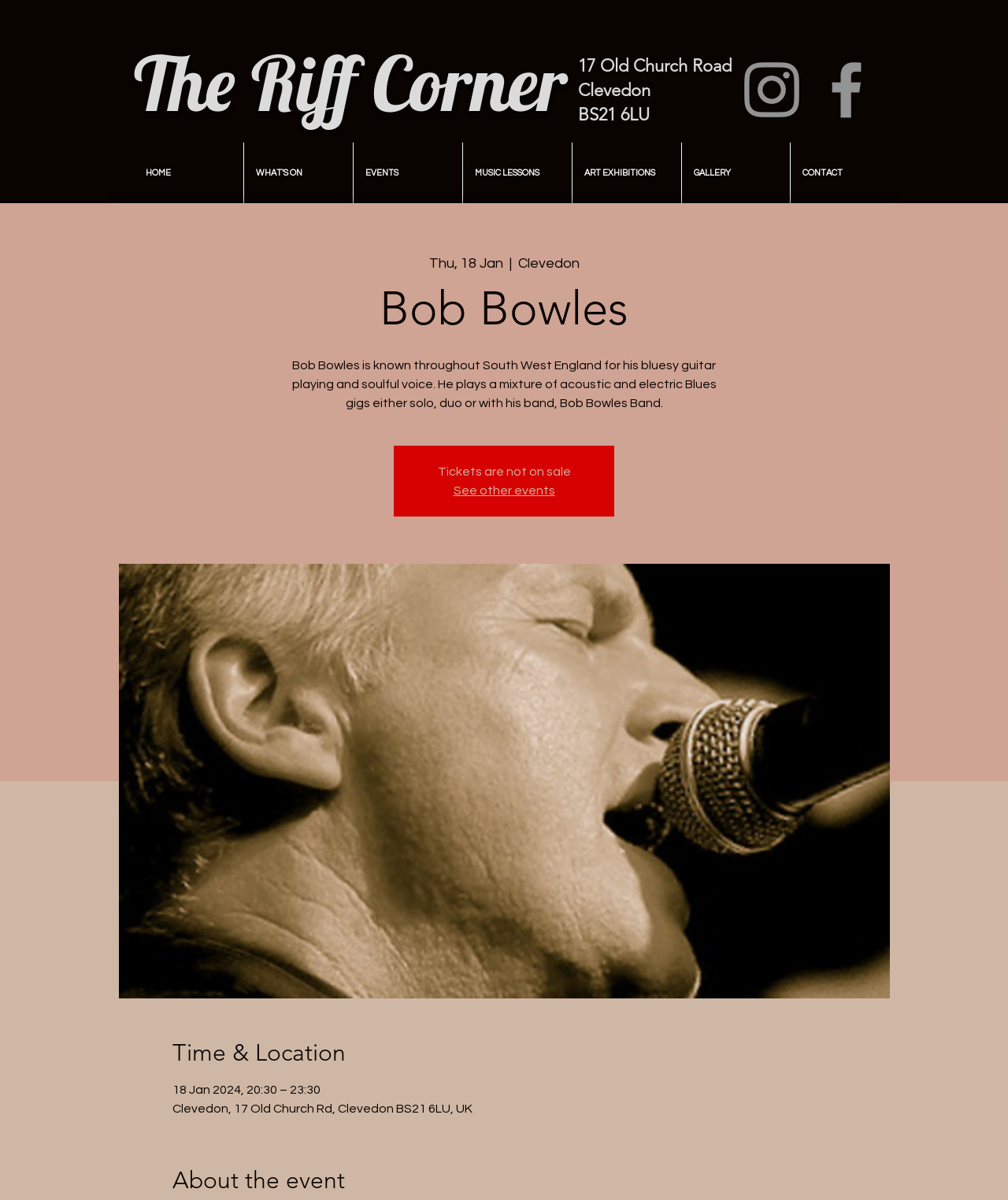Specify the bounding box coordinates of the area that needs to be clicked to achieve the following instruction: "Search for something".

None